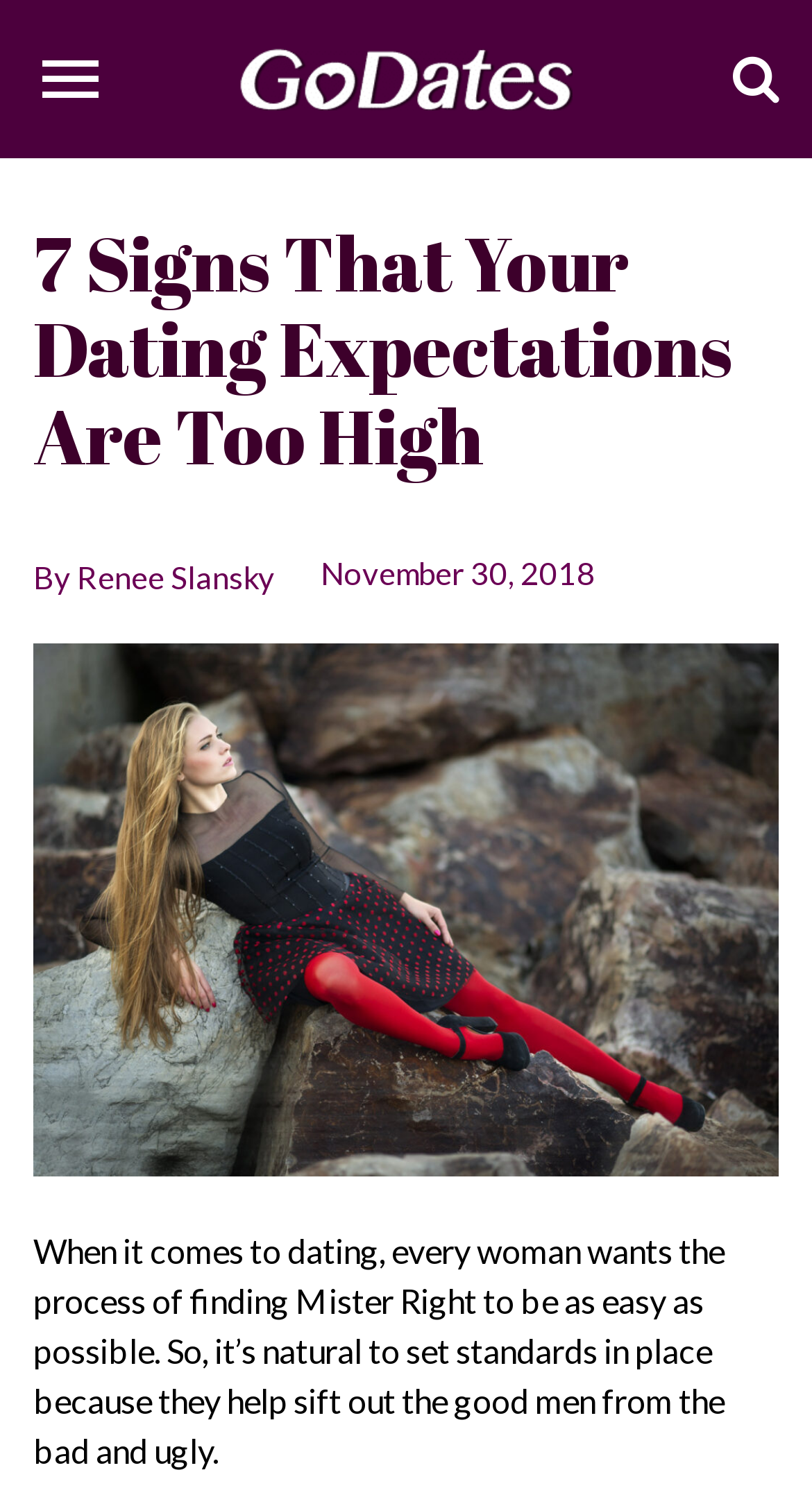Describe the entire webpage, focusing on both content and design.

The webpage appears to be an article titled "7 Signs That Your Dating Expectations Are Too High" by Renee Slansky, published on November 30, 2018. At the top of the page, there is a logo of "GoDates" on the left, accompanied by a link to the main website. On the right side of the top section, there is a main menu button that can be expanded to reveal more options.

Below the top section, the article's title is prominently displayed in a large font, followed by the author's name and publication date. The article's main content is divided into sections, with the first section featuring an image related to dating expectations. The image takes up most of the width of the page and is positioned above a block of text that discusses the importance of setting standards in dating.

The text block is a short paragraph that sets the tone for the rest of the article, which likely explores the consequences of having unrealistic dating expectations. Overall, the webpage has a clean and simple layout, with a focus on the article's content and a subtle branding presence at the top.